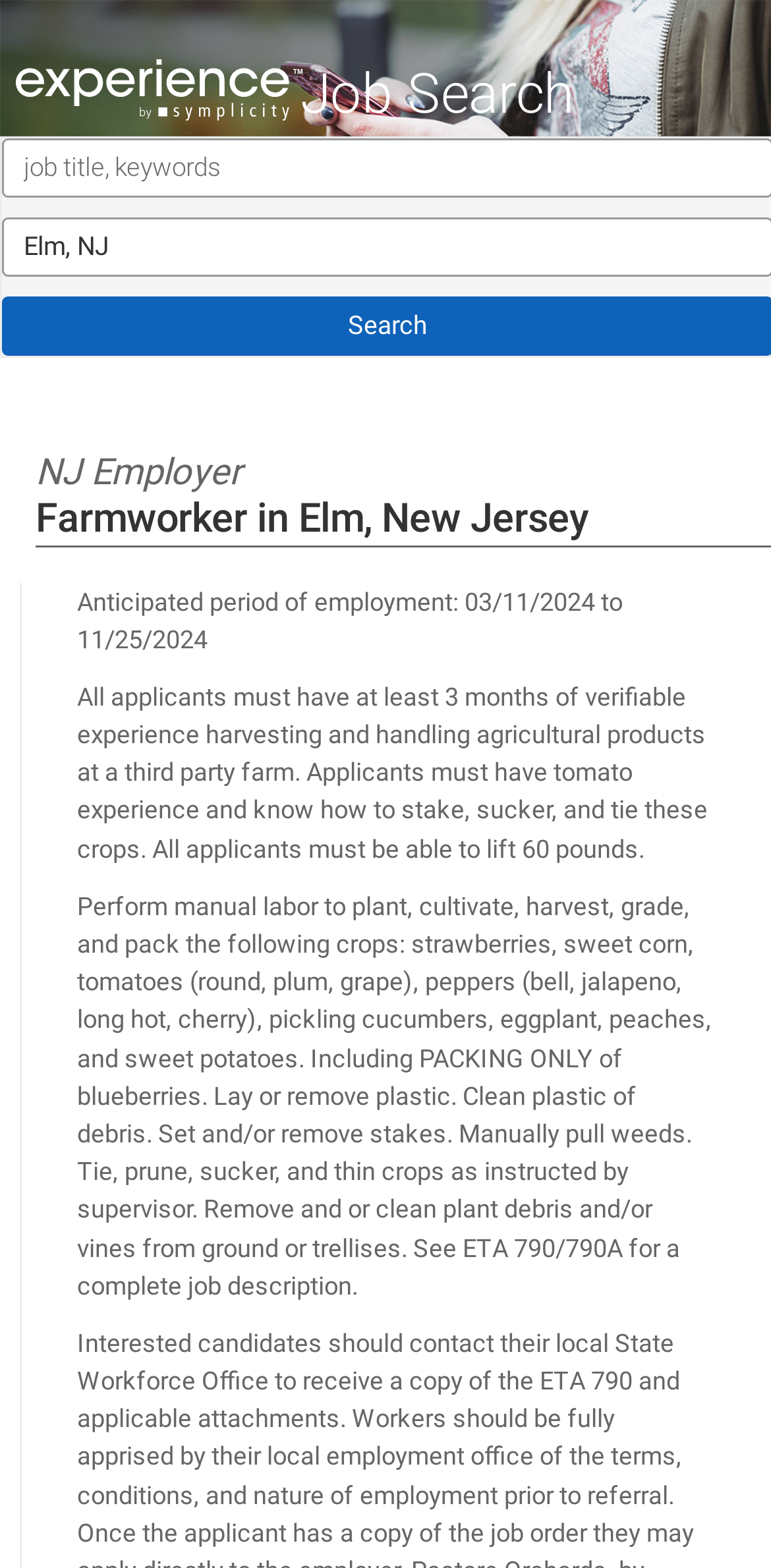What is the main title displayed on this webpage?

Experience Inc. Jobs